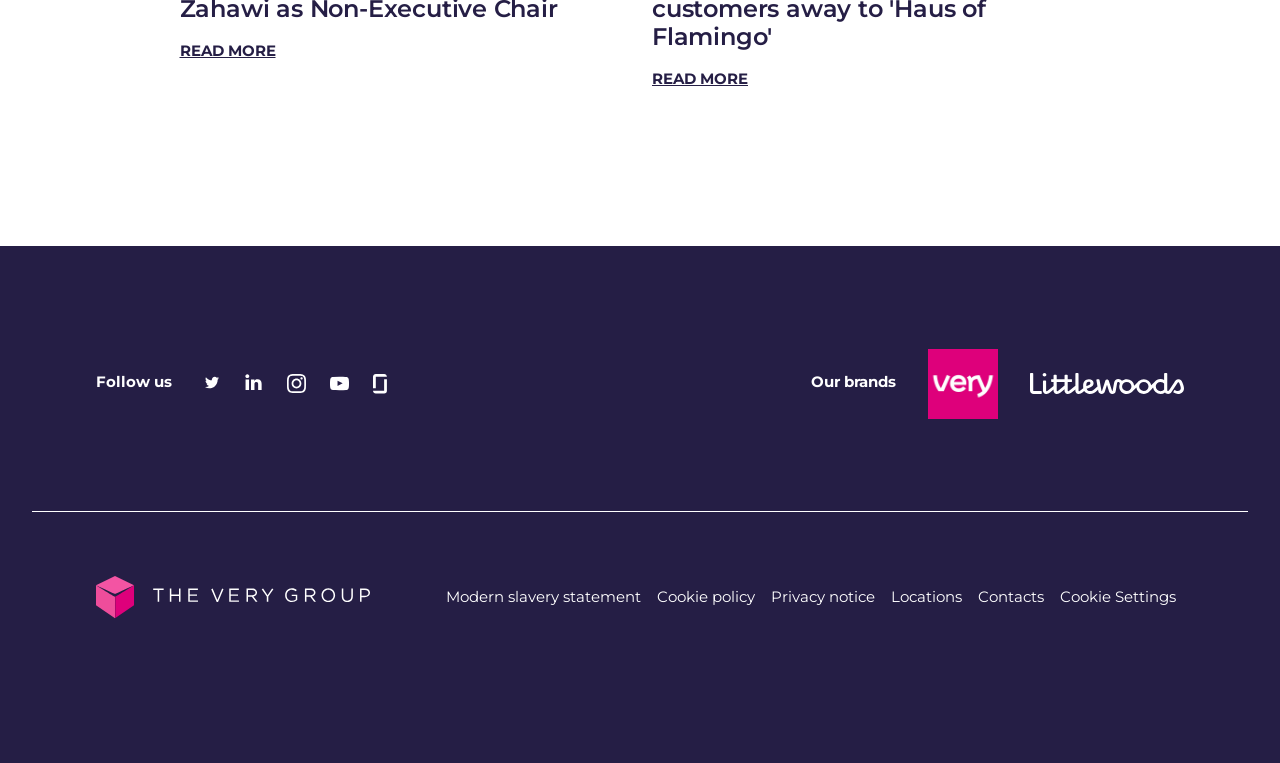Using the image as a reference, answer the following question in as much detail as possible:
What is the name of the brand displayed with an image?

The brand 'Very' is displayed with an image, which can be found at the middle-left section of the webpage, along with another brand 'Littlewoods'.